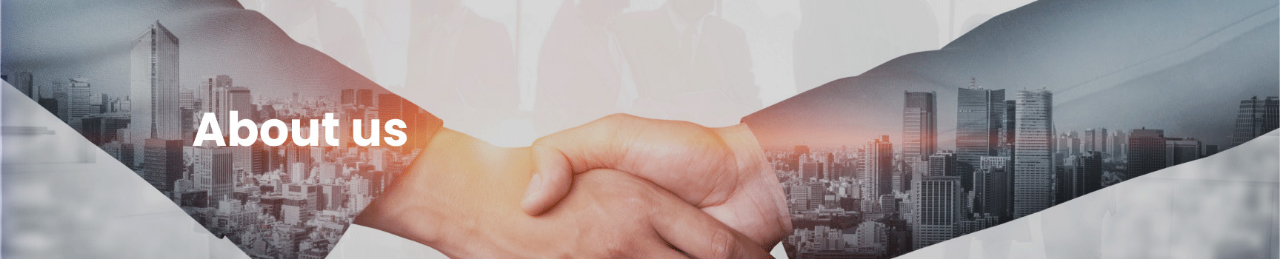Can you give a detailed response to the following question using the information from the image? What does the handshake between the two individuals symbolize?

The dynamic, professional handshake between the two individuals in the image symbolizes partnership and collaboration, which are essential elements in the corporate world, conveying a sense of modernity and professionalism.